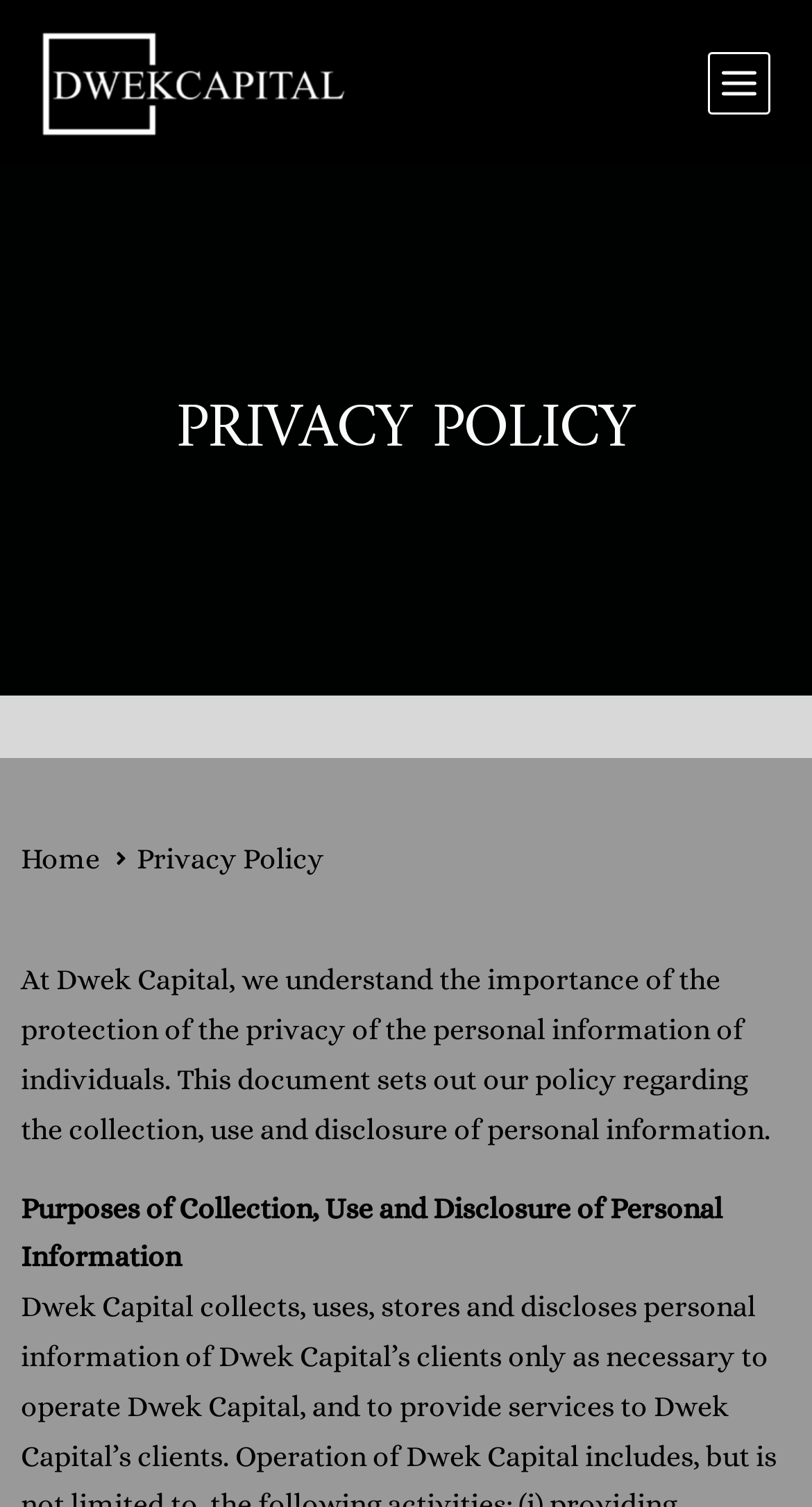Provide a short, one-word or phrase answer to the question below:
What is the relationship between Dwek Capital and personal information?

They protect it